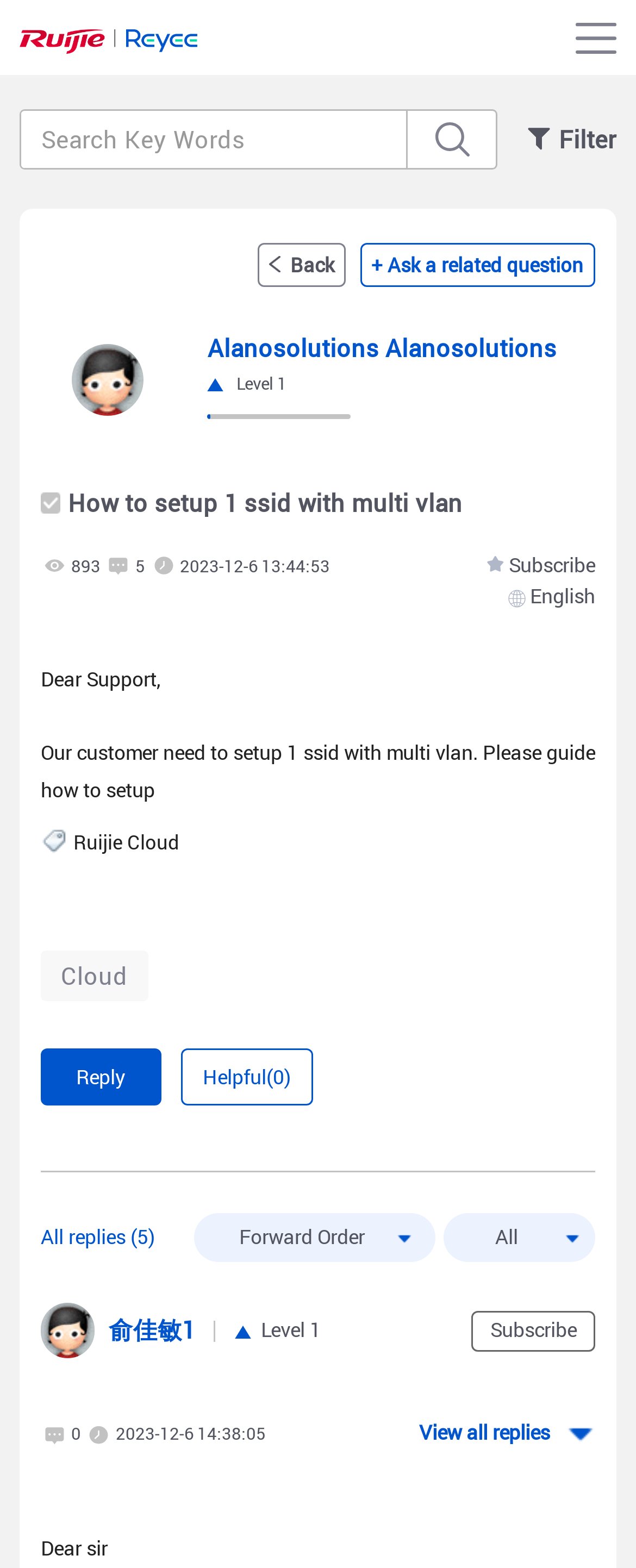Answer briefly with one word or phrase:
What is the search bar placeholder text?

Search Key Words